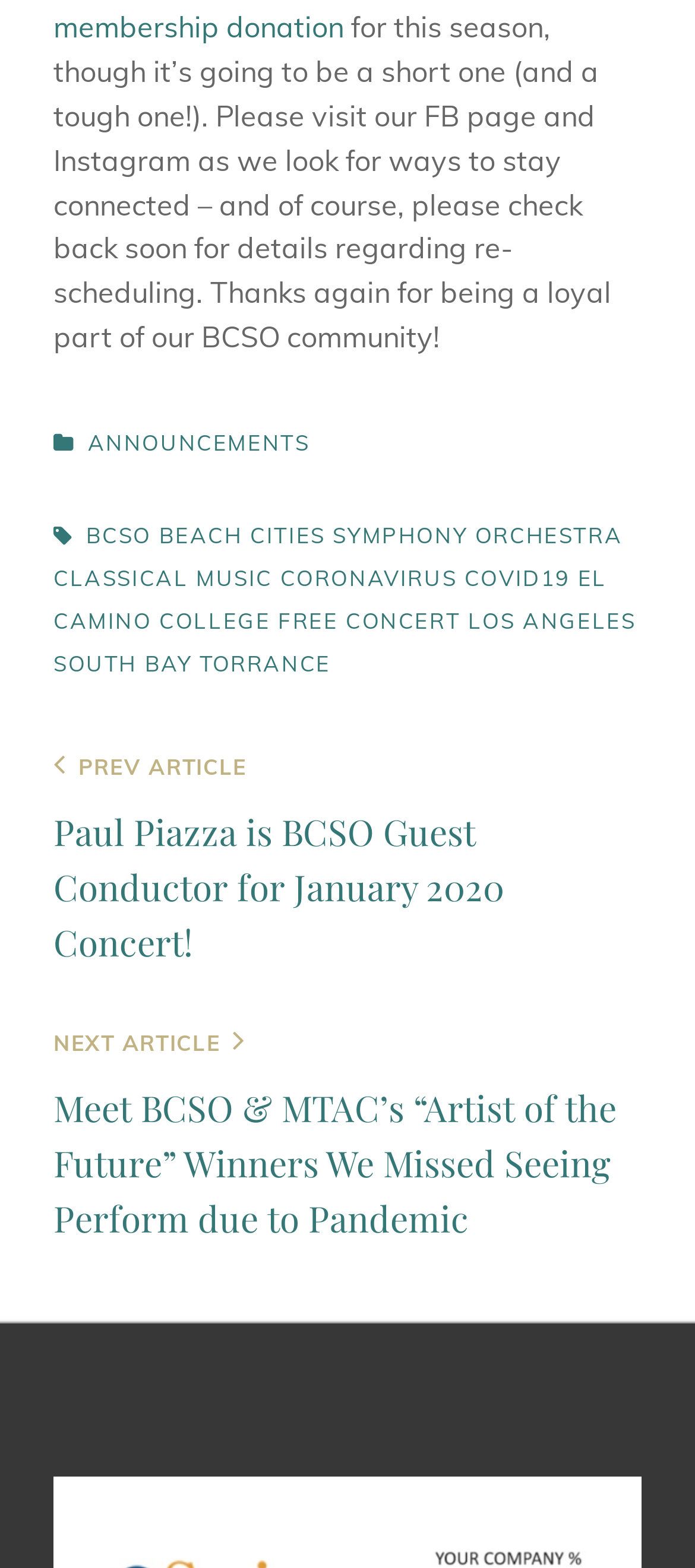Specify the bounding box coordinates for the region that must be clicked to perform the given instruction: "check BCSO link".

[0.077, 0.333, 0.218, 0.35]